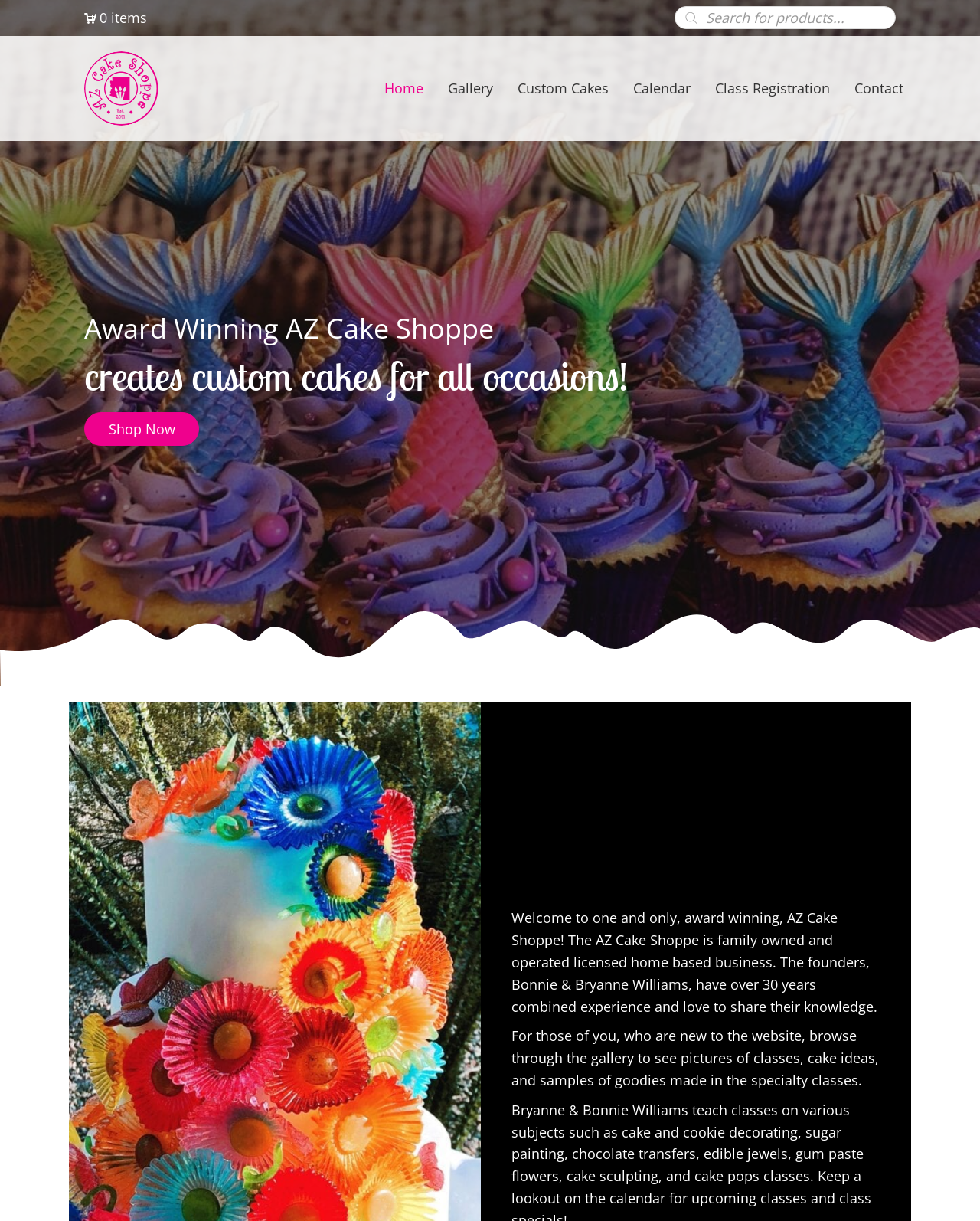Can you pinpoint the bounding box coordinates for the clickable element required for this instruction: "Shop now"? The coordinates should be four float numbers between 0 and 1, i.e., [left, top, right, bottom].

[0.086, 0.337, 0.203, 0.365]